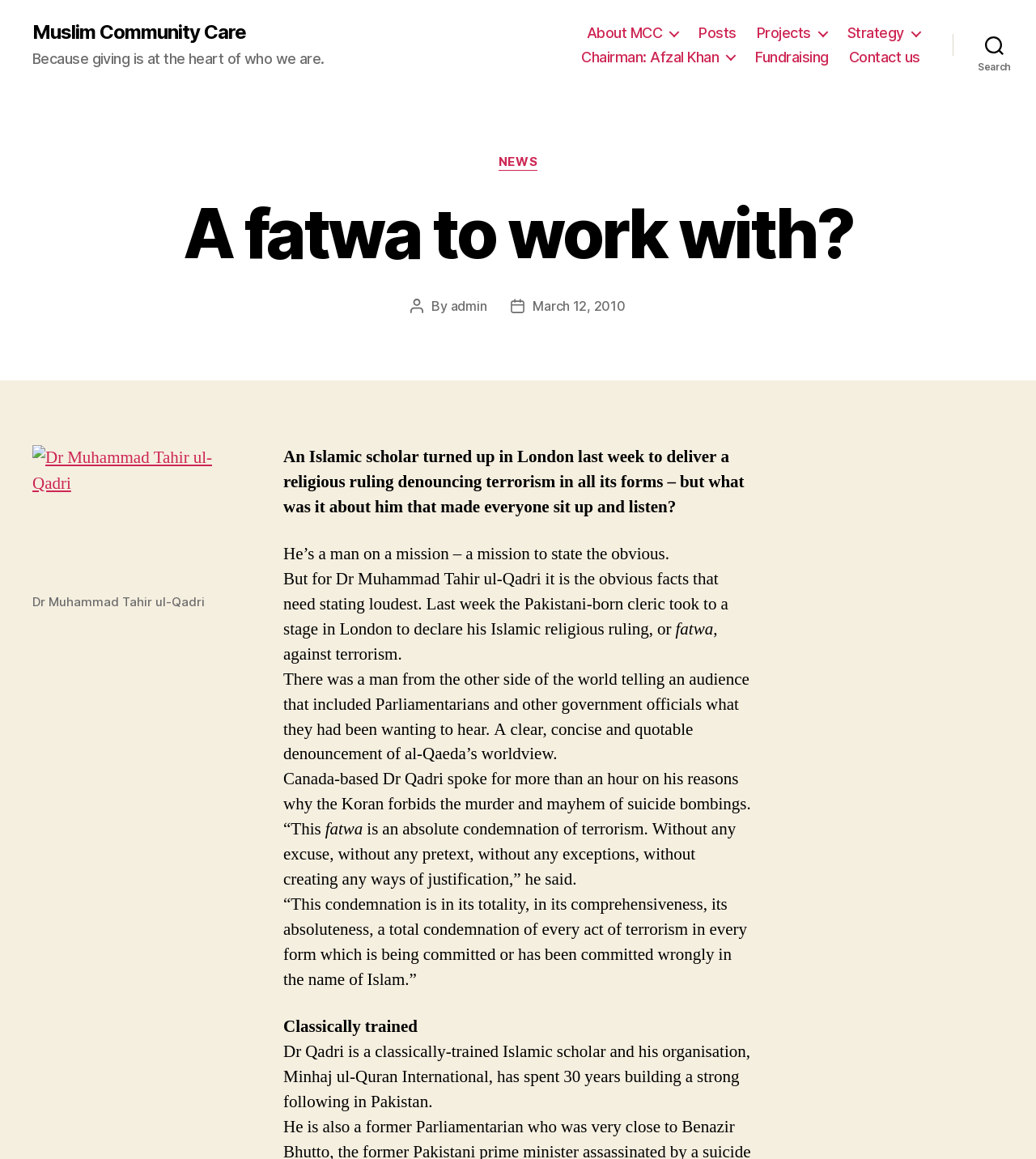Please give the bounding box coordinates of the area that should be clicked to fulfill the following instruction: "Click the 'Search' button". The coordinates should be in the format of four float numbers from 0 to 1, i.e., [left, top, right, bottom].

[0.92, 0.023, 1.0, 0.054]